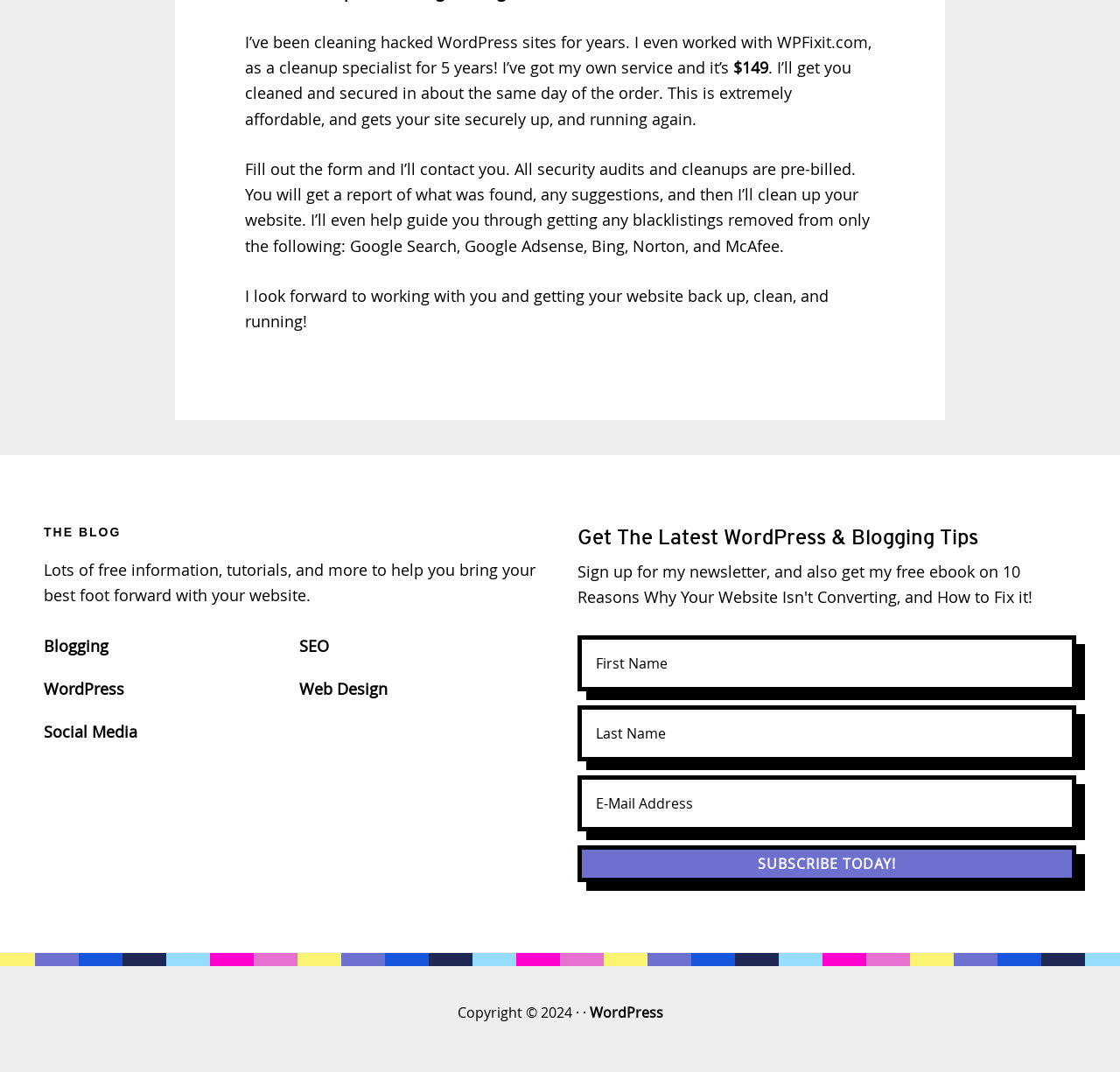What is the purpose of the form on the webpage?
Please answer the question with a detailed response using the information from the screenshot.

The form on the webpage is used to contact the service provider, as mentioned in the text 'Fill out the form and I’ll contact you.' This suggests that the form is used to initiate communication with the service provider for website cleanup and security services.